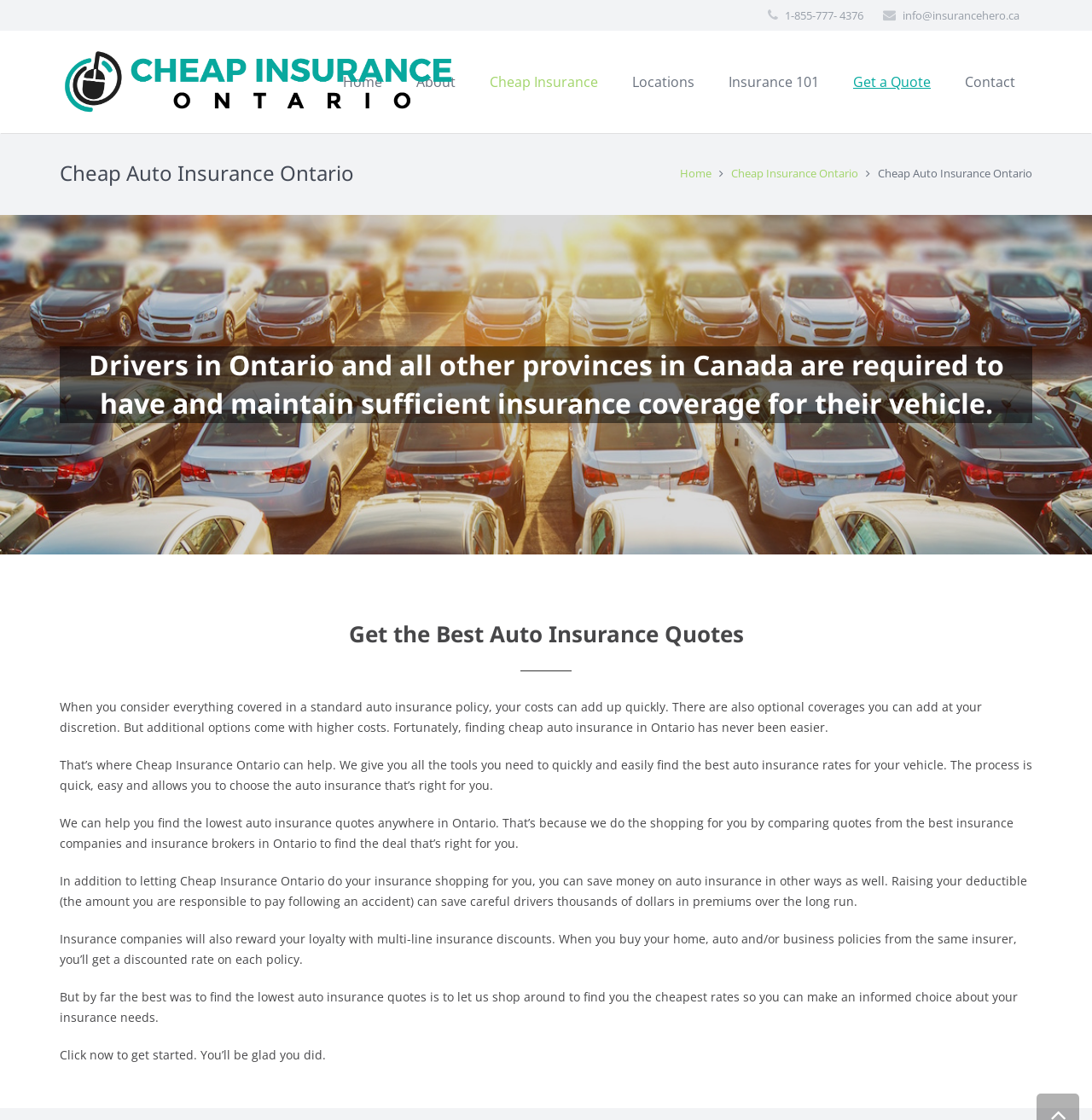Please identify the bounding box coordinates of the element's region that needs to be clicked to fulfill the following instruction: "Get a quote for insurance". The bounding box coordinates should consist of four float numbers between 0 and 1, i.e., [left, top, right, bottom].

[0.766, 0.027, 0.868, 0.119]